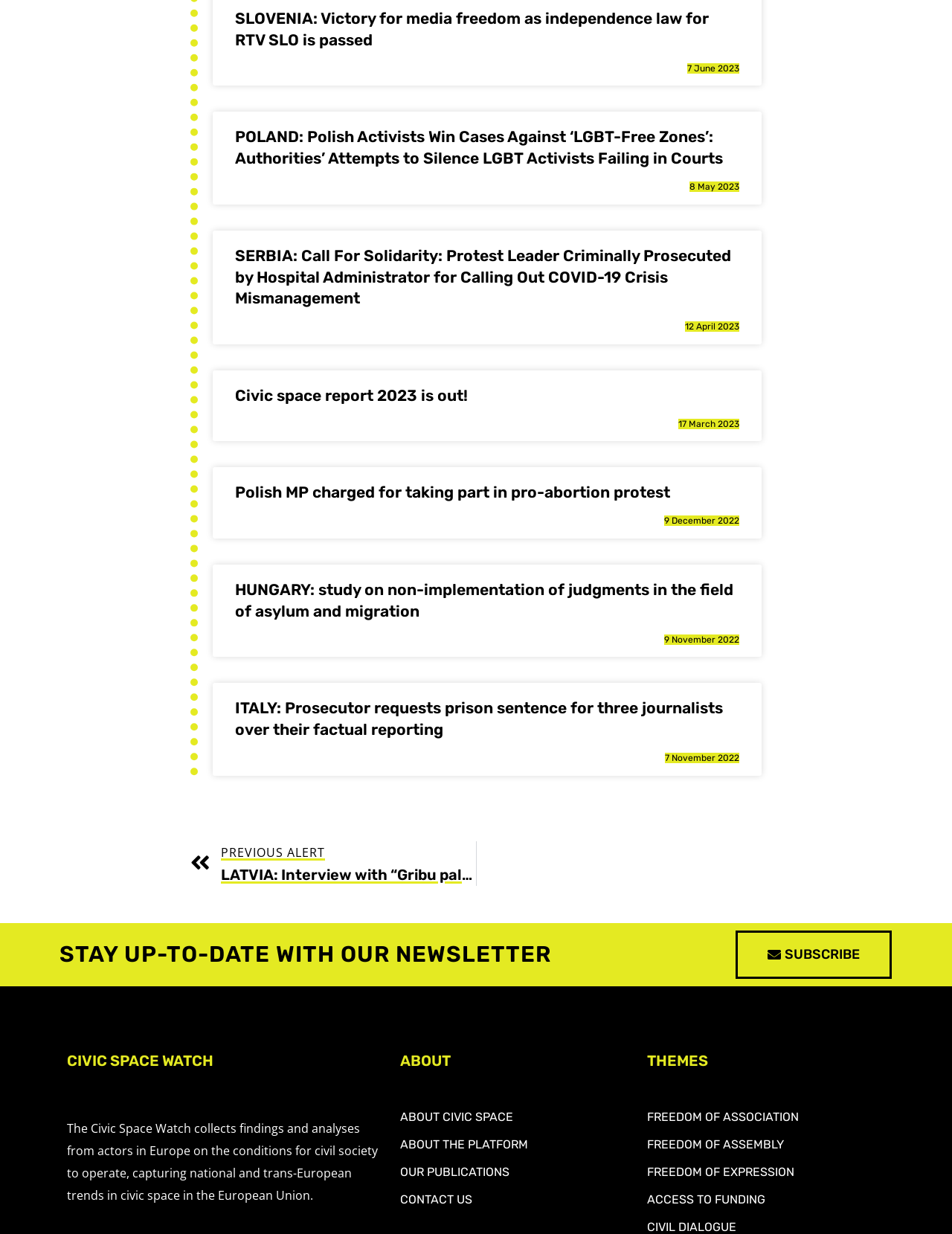Use the information in the screenshot to answer the question comprehensively: What is the purpose of the 'SUBSCRIBE' button?

I found a heading 'STAY UP-TO-DATE WITH OUR NEWSLETTER' above a 'SUBSCRIBE' button, which suggests that the purpose of this button is to allow users to stay up-to-date with the newsletter.